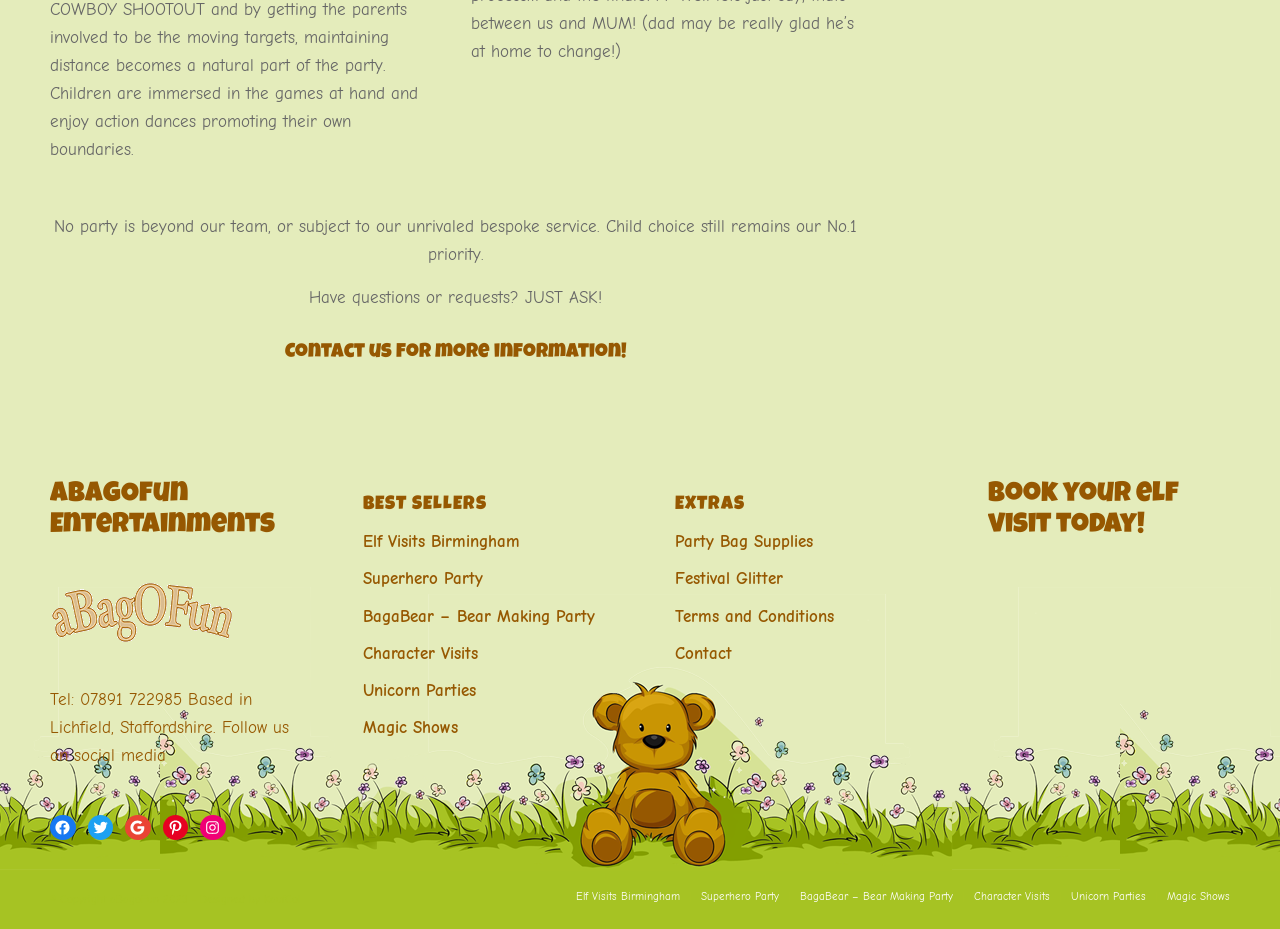Predict the bounding box coordinates of the area that should be clicked to accomplish the following instruction: "visit Patio page". The bounding box coordinates should consist of four float numbers between 0 and 1, i.e., [left, top, right, bottom].

None